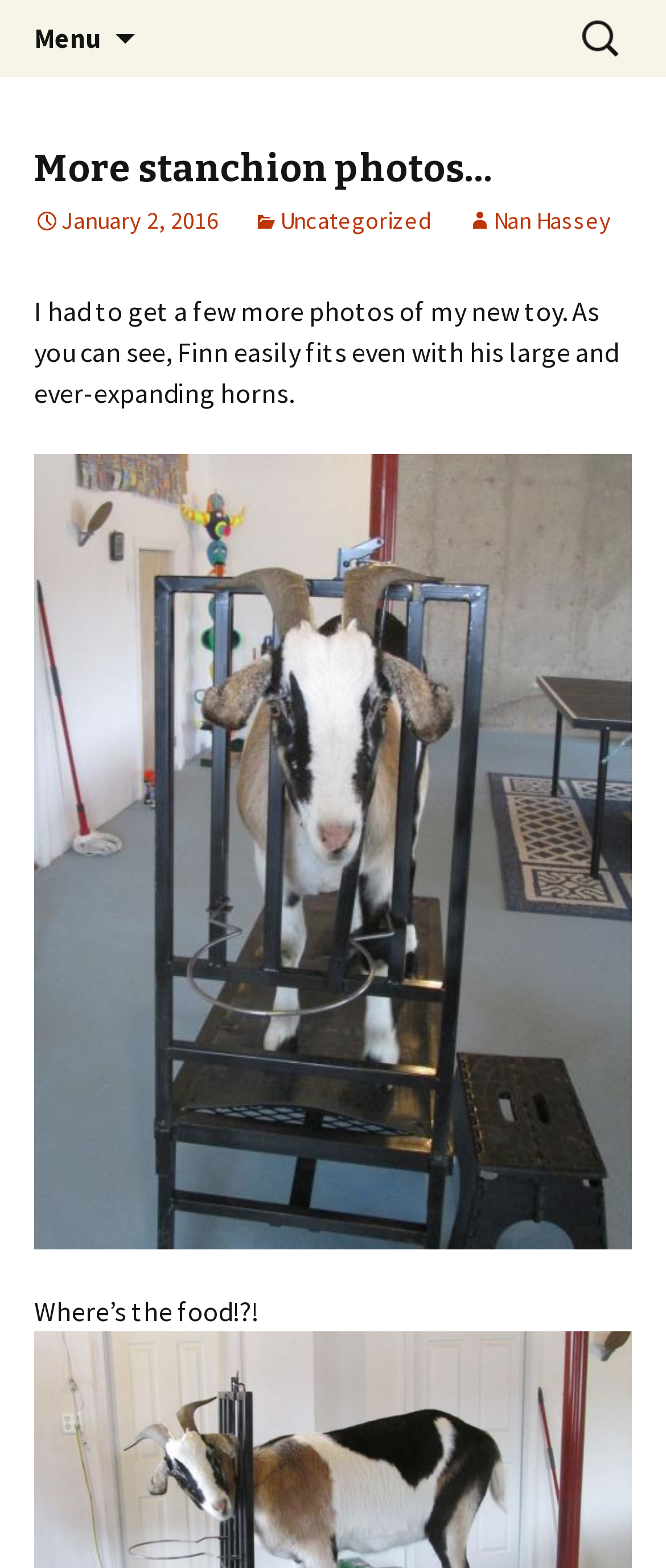Determine the bounding box coordinates for the HTML element mentioned in the following description: "Menu". The coordinates should be a list of four floats ranging from 0 to 1, represented as [left, top, right, bottom].

[0.0, 0.0, 0.203, 0.049]